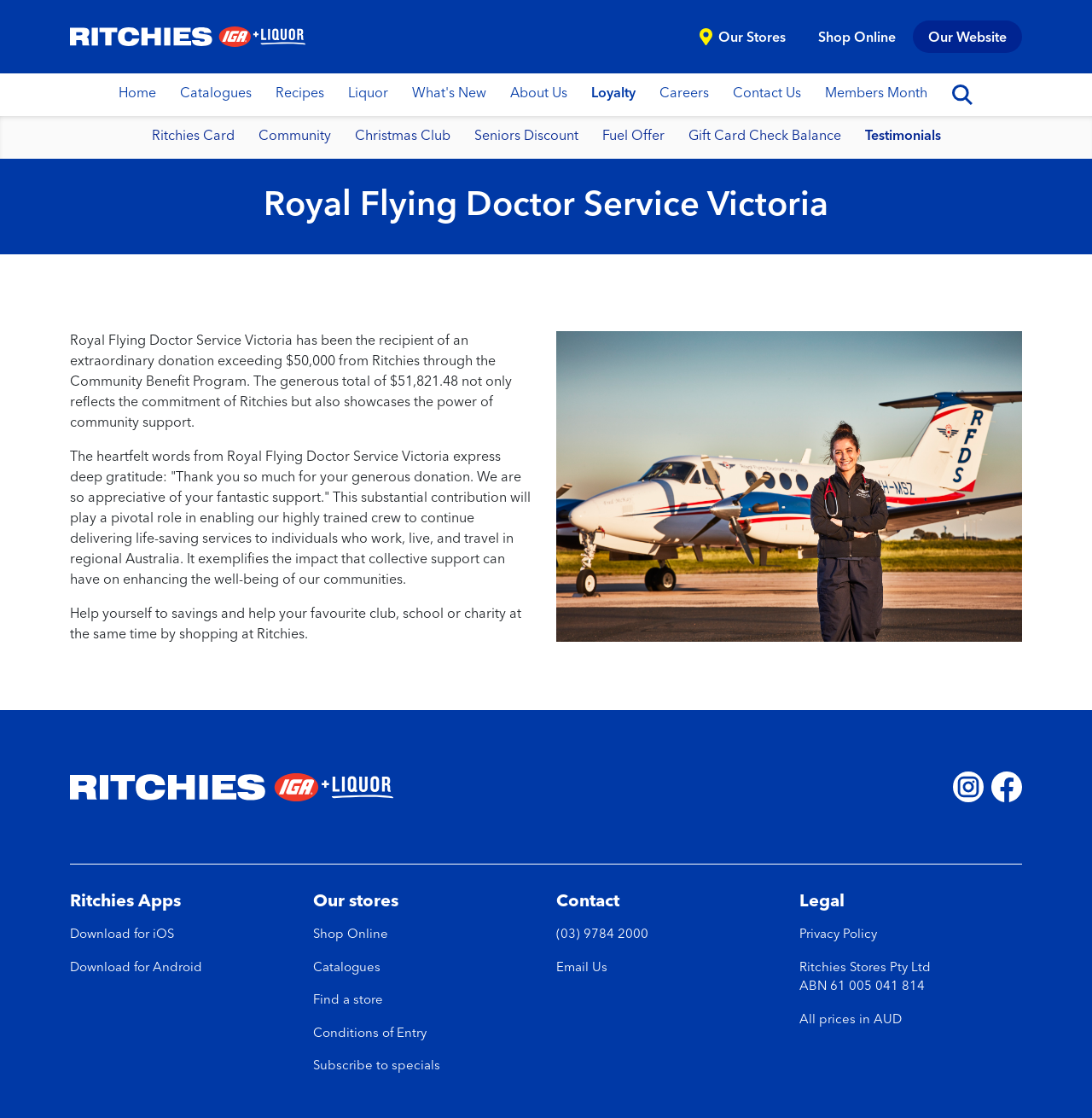Offer a meticulous description of the webpage's structure and content.

This webpage is a testimonial page from Royal Flying Doctor Service Victoria, showcasing their gratitude for the funds and support they have received from Ritchies Supermarkets. 

At the top of the page, there is a Ritchies IGA+Liquor logo, followed by a navigation menu with links to various sections of the website, including "Our Stores", "Shop Online", "Catalogues", and more. 

Below the navigation menu, there is a heading that reads "Royal Flying Doctor Service Victoria", followed by three paragraphs of text. The first paragraph explains that Royal Flying Doctor Service Victoria has received a donation of over $50,000 from Ritchies through their Community Benefit Program. The second paragraph expresses the organization's gratitude for the donation, which will be used to support their life-saving services in regional Australia. The third paragraph encourages readers to shop at Ritchies to support their local community.

On the right side of the page, there are several links and buttons, including "Recipes", "Liquor", "What's New", "About Us", and "Loyalty", which likely lead to other sections of the website.

At the bottom of the page, there are several sections, including "Ritchies Apps", "Our stores", "Contact", and "Legal". The "Ritchies Apps" section has links to download the Ritchies app for iOS and Android. The "Our stores" section has links to shop online, view catalogues, find a store, and more. The "Contact" section has a phone number, email address, and other contact information. The "Legal" section has links to the website's privacy policy, terms and conditions, and other legal information.